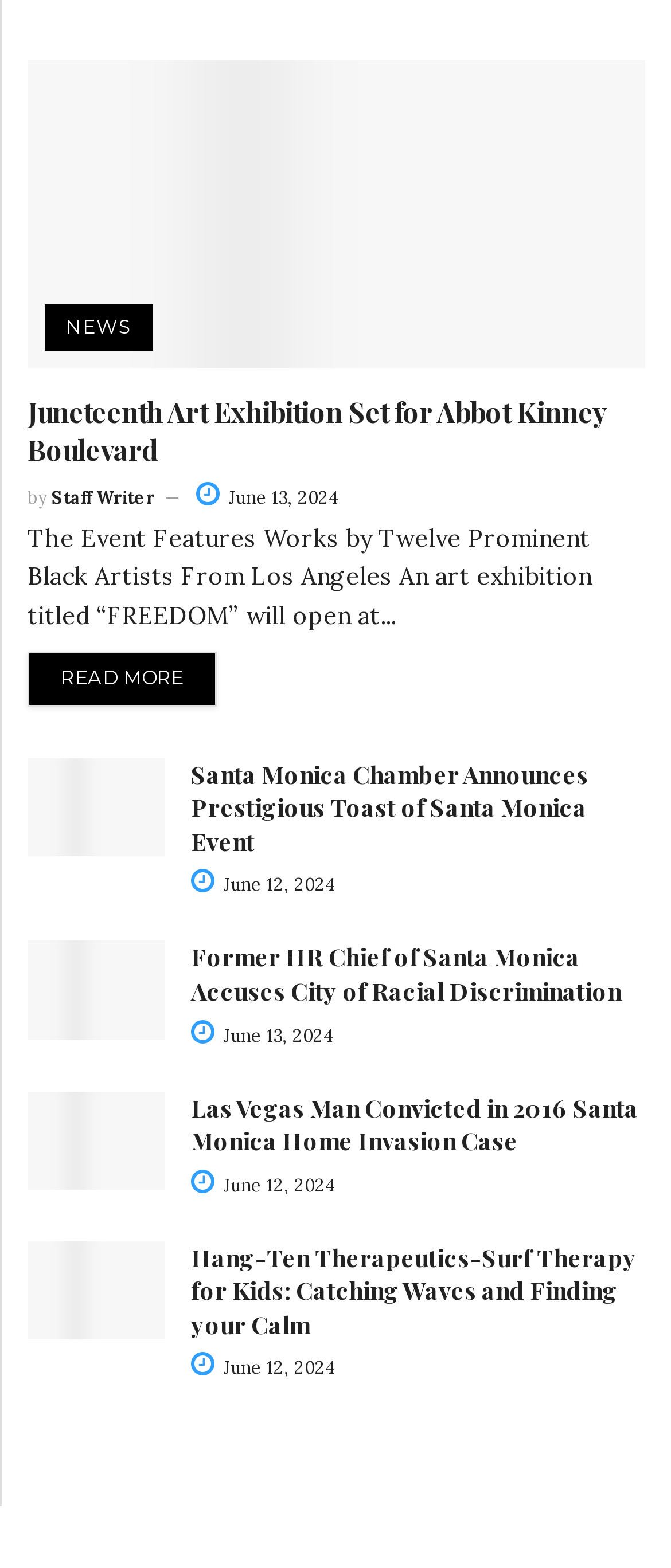Given the element description "June 13, 2024" in the screenshot, predict the bounding box coordinates of that UI element.

[0.285, 0.653, 0.497, 0.667]